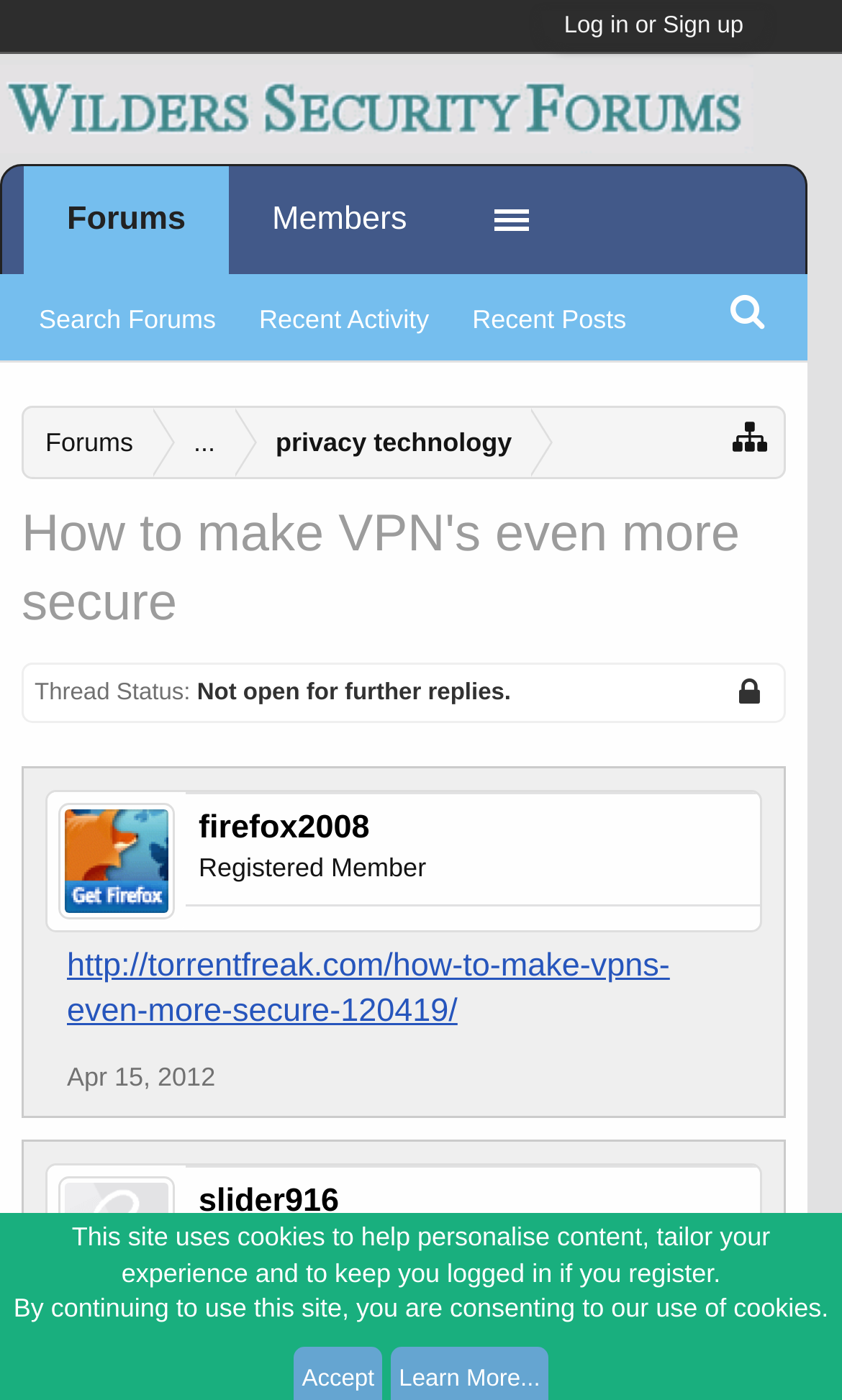What is the thread status?
Kindly offer a comprehensive and detailed response to the question.

I found the thread status by looking at the description list term 'Thread Status:' and its corresponding description list detail, which says 'Locked' and 'Not open for further replies.'.